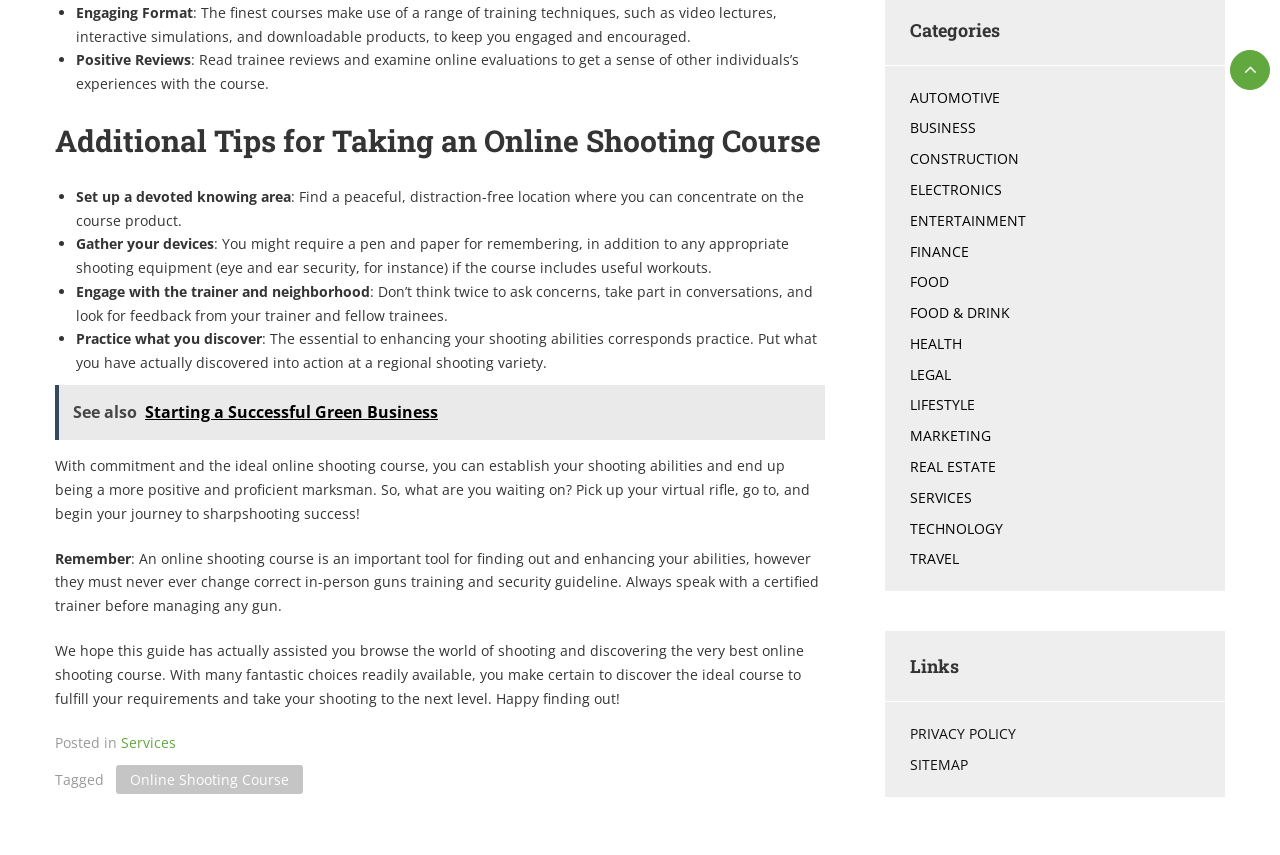Provide a one-word or brief phrase answer to the question:
What is the suggested environment for taking an online shooting course?

A peaceful, distraction-free location